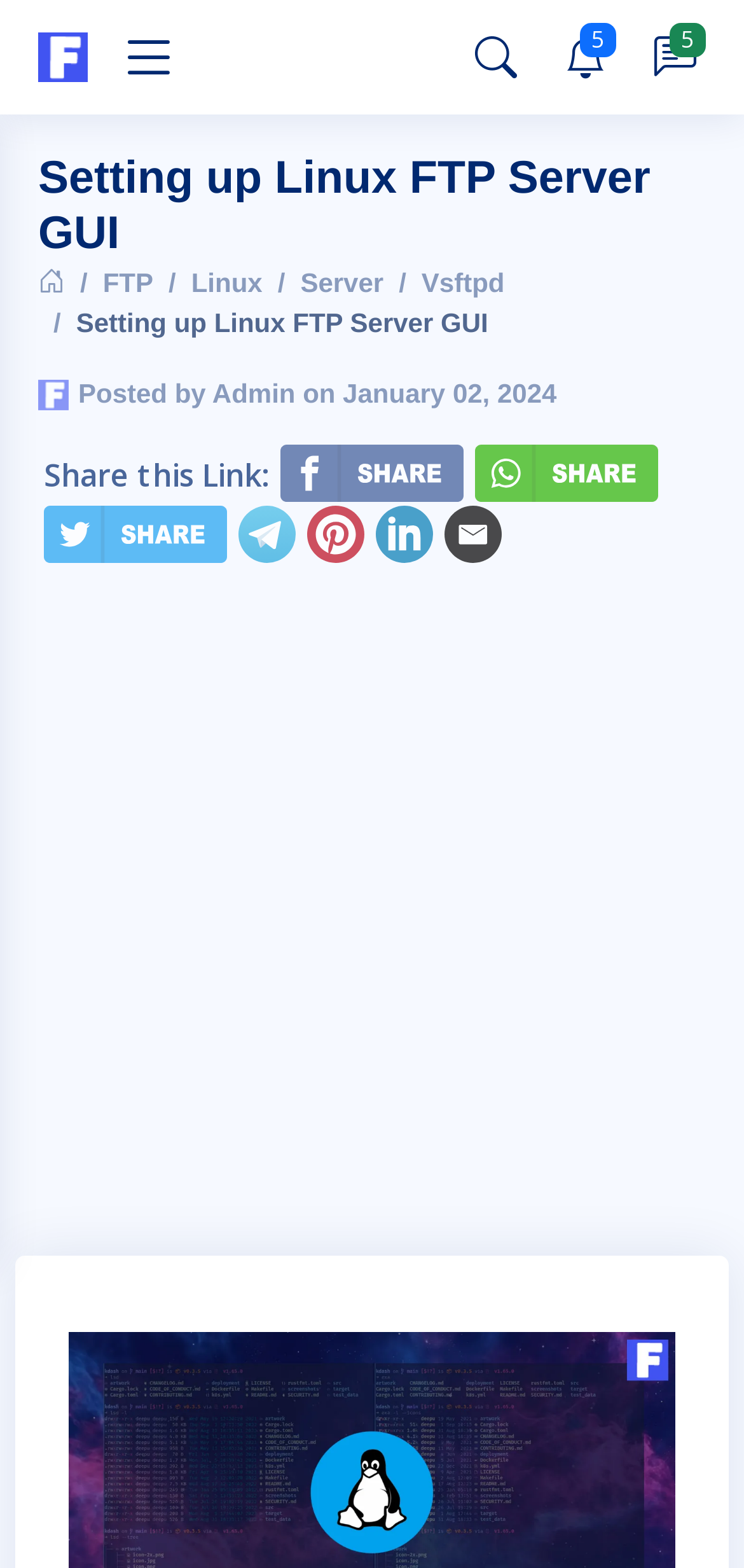Who is the author of the article?
Based on the screenshot, respond with a single word or phrase.

Admin